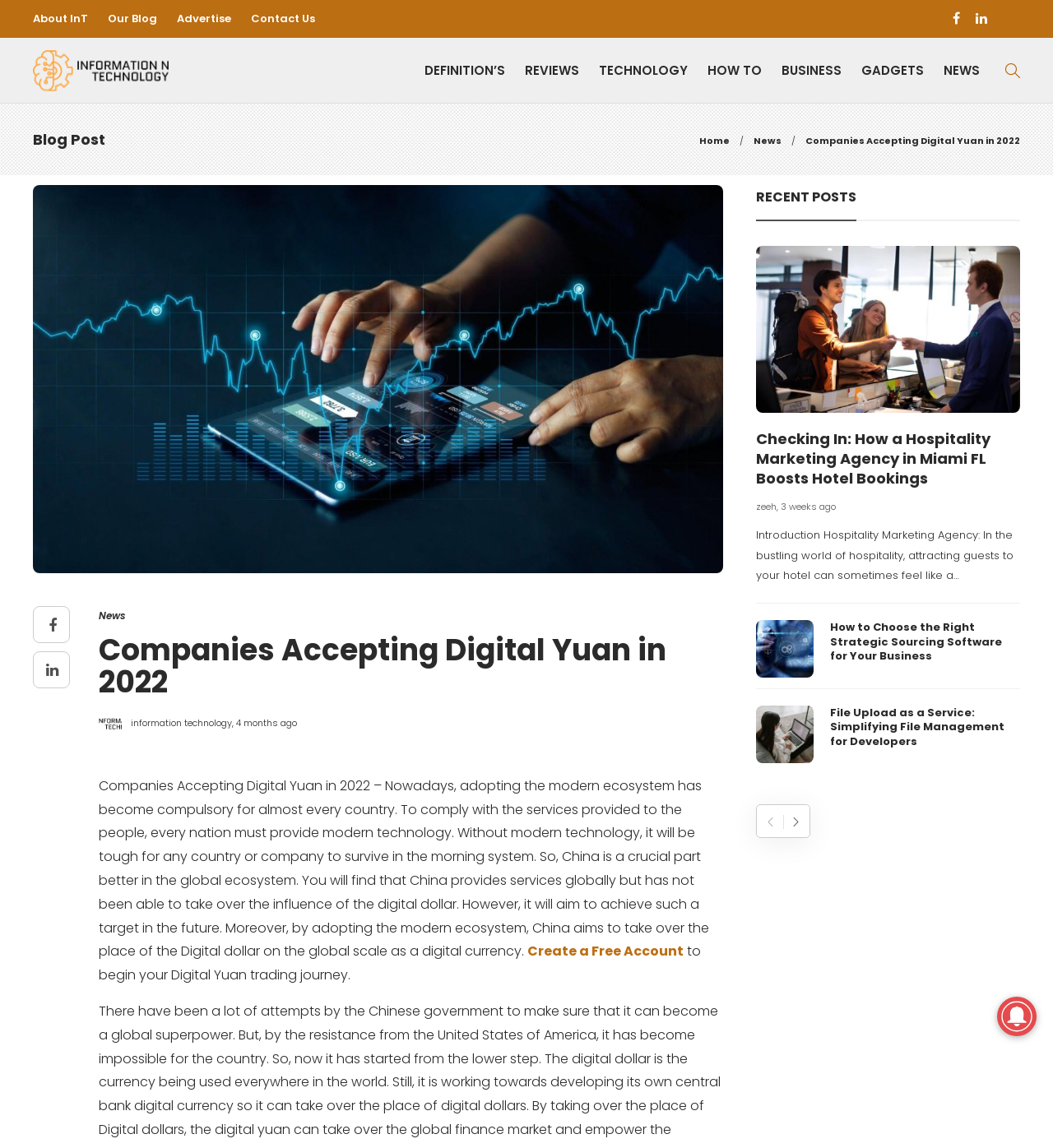Create a detailed narrative of the webpage’s visual and textual elements.

This webpage is about companies accepting digital yuan in 2022. At the top, there is a navigation menu with links to "About InT", "Our Blog", "Advertise", and "Contact Us". On the right side of the navigation menu, there are two social media icons.

Below the navigation menu, there is a section with links to different categories, including "Information and Technology", "DEFINITION'S", "REVIEWS", "TECHNOLOGY", "HOW TO", "BUSINESS", "GADGETS", and "NEWS". Each category has an icon next to it.

On the left side of the page, there is a section with a heading "Blog Post" and a link to "Home" and "News". Below this section, there is a large image with a title "Companies Accepting Digital Yuan in 2022" and a brief description of the article.

The main content of the article is a long paragraph discussing the importance of modern technology for countries and companies to survive in the global ecosystem. The article also mentions China's aim to take over the influence of the digital dollar.

On the right side of the article, there is a section with a heading "RECENT POSTS" and a list of recent blog posts. Each post has a title, a brief description, and an image. The posts are about various topics, including hospitality marketing, strategic sourcing software, and file management for developers.

At the bottom of the page, there are two buttons for pagination, one for previous posts and one for next posts. There is also a small image at the bottom right corner of the page.